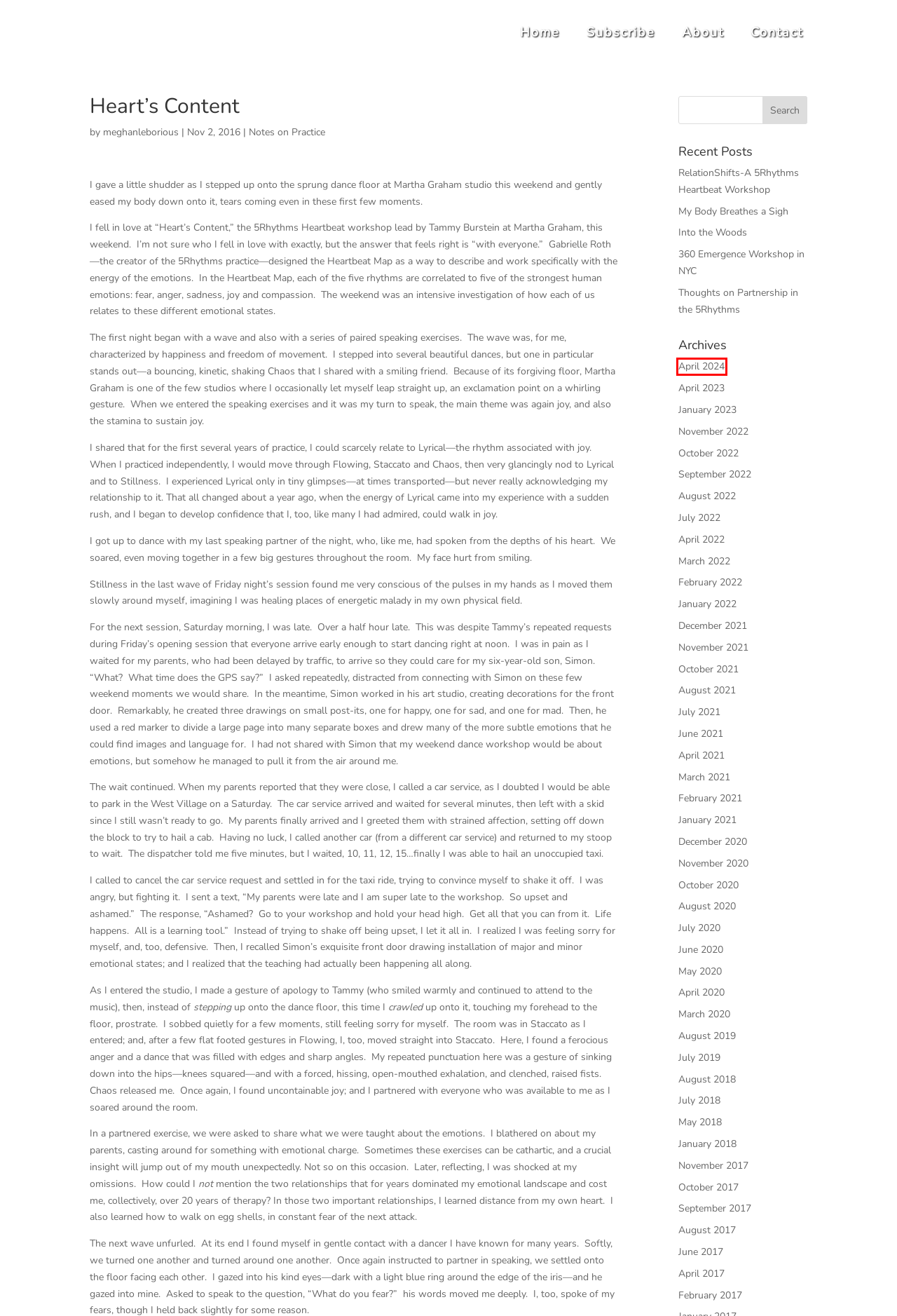You have a screenshot of a webpage with a red rectangle bounding box. Identify the best webpage description that corresponds to the new webpage after clicking the element within the red bounding box. Here are the candidates:
A. 360 Emergence Workshop in NYC | Notes On Practice
B. Archives | Notes On Practice
C. meghanleborious | Notes On Practice
D. Notes on Practice | Notes On Practice
E. Subscribe | Notes On Practice
F. My Body Breathes a Sigh | Notes On Practice
G. Notes On Practice | My journey on the 5Rhythms dancing path
H. Into the Woods | Notes On Practice

B